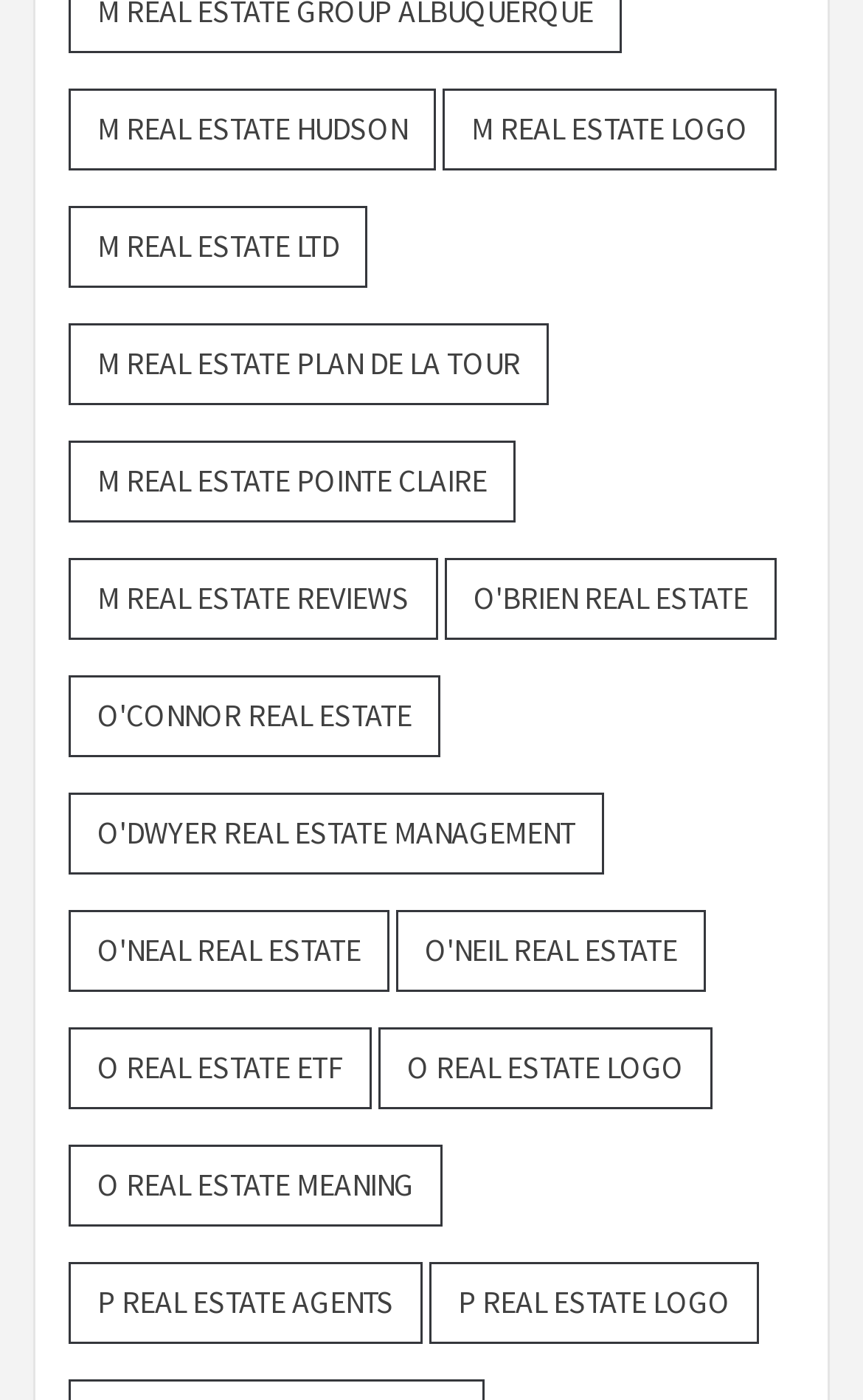Please indicate the bounding box coordinates for the clickable area to complete the following task: "Explore P Real Estate Agents". The coordinates should be specified as four float numbers between 0 and 1, i.e., [left, top, right, bottom].

[0.079, 0.901, 0.49, 0.959]